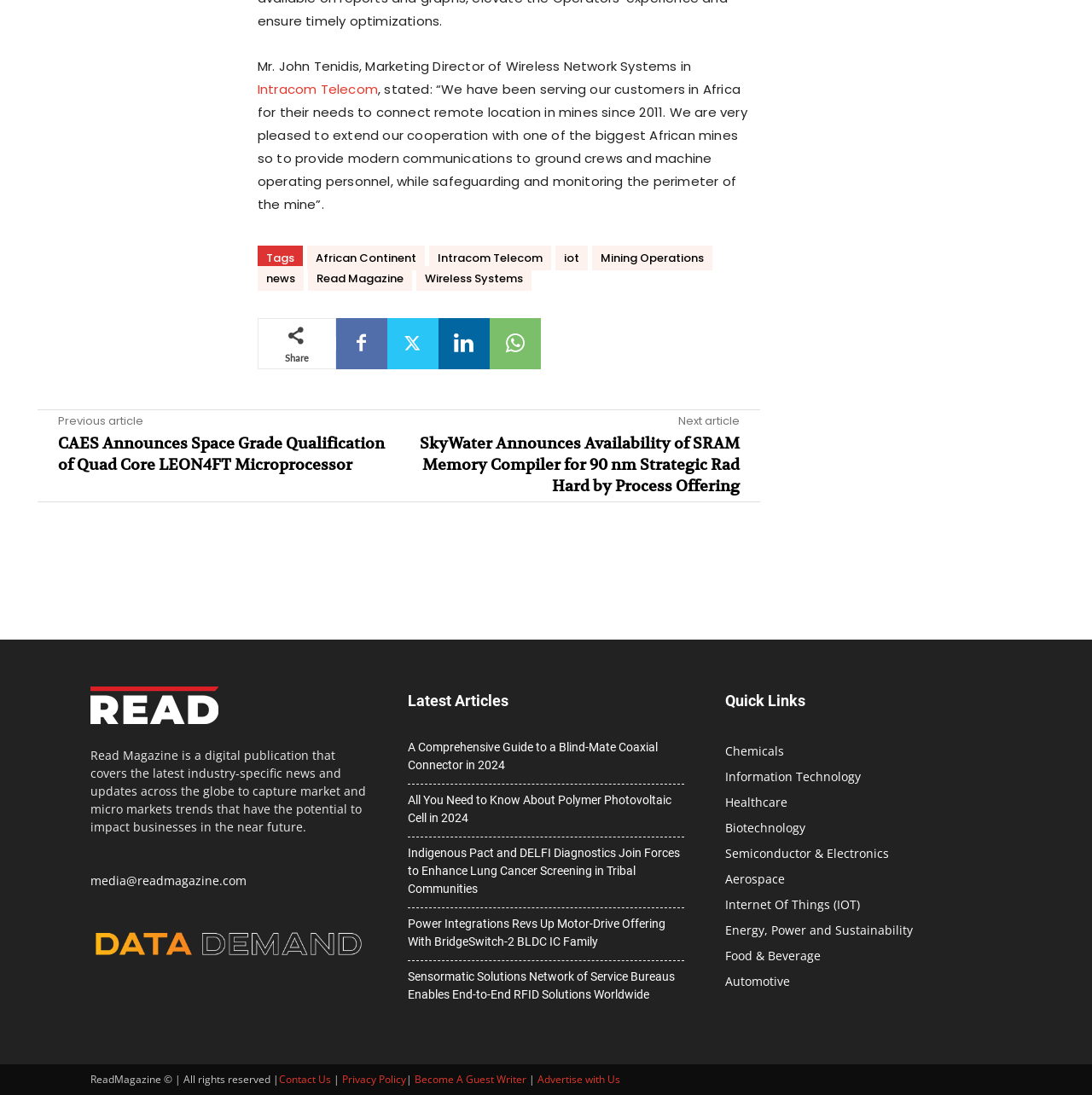Identify the bounding box coordinates of the clickable region necessary to fulfill the following instruction: "Read the latest news article". The bounding box coordinates should be four float numbers between 0 and 1, i.e., [left, top, right, bottom].

[0.236, 0.073, 0.346, 0.089]